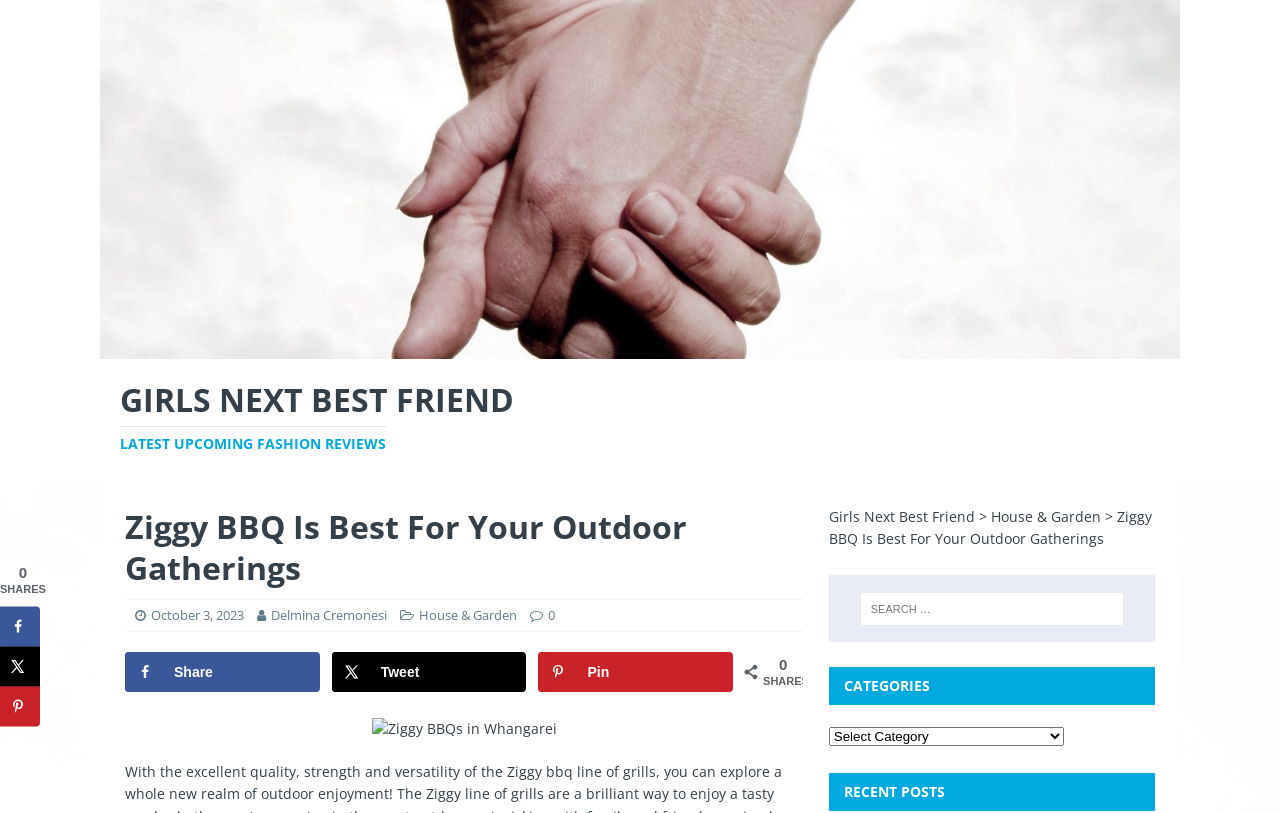Can you specify the bounding box coordinates for the region that should be clicked to fulfill this instruction: "Click on the Girls Next Best Friend link".

[0.078, 0.416, 0.922, 0.439]